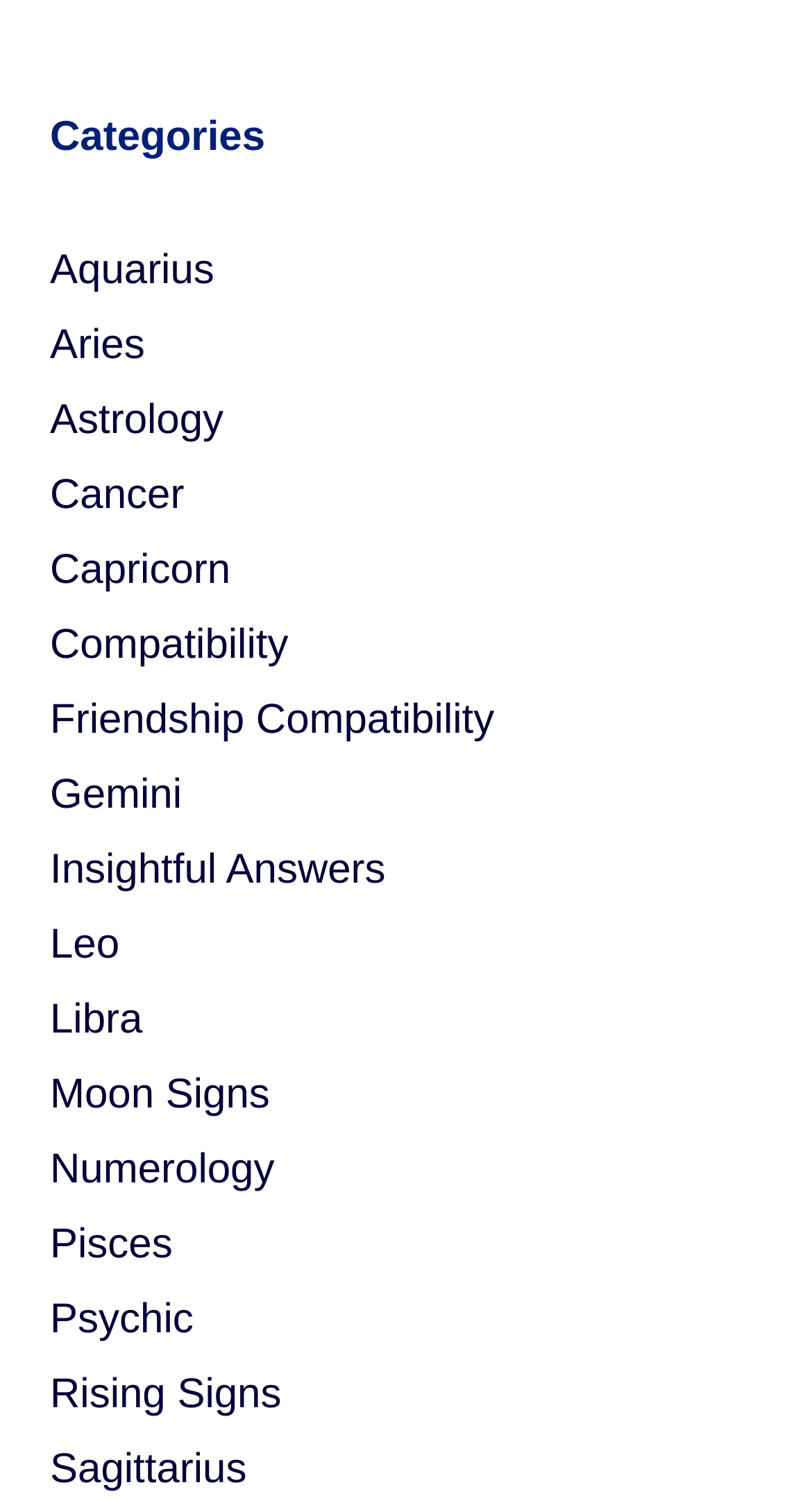Find the bounding box coordinates for the area you need to click to carry out the instruction: "Read about Sagittarius". The coordinates should be four float numbers between 0 and 1, indicated as [left, top, right, bottom].

[0.062, 0.957, 0.304, 0.987]